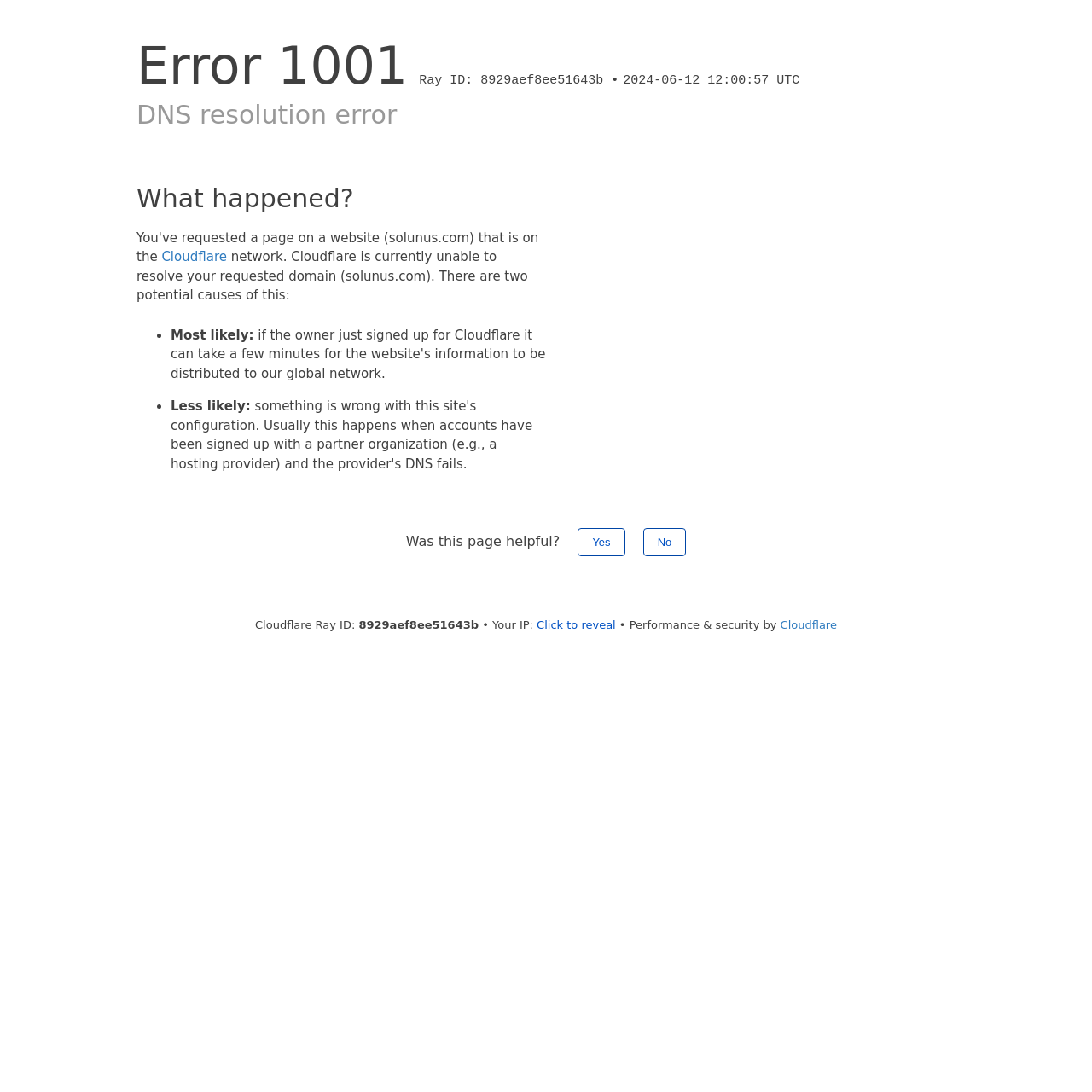Given the description "Click to reveal", determine the bounding box of the corresponding UI element.

[0.491, 0.566, 0.564, 0.578]